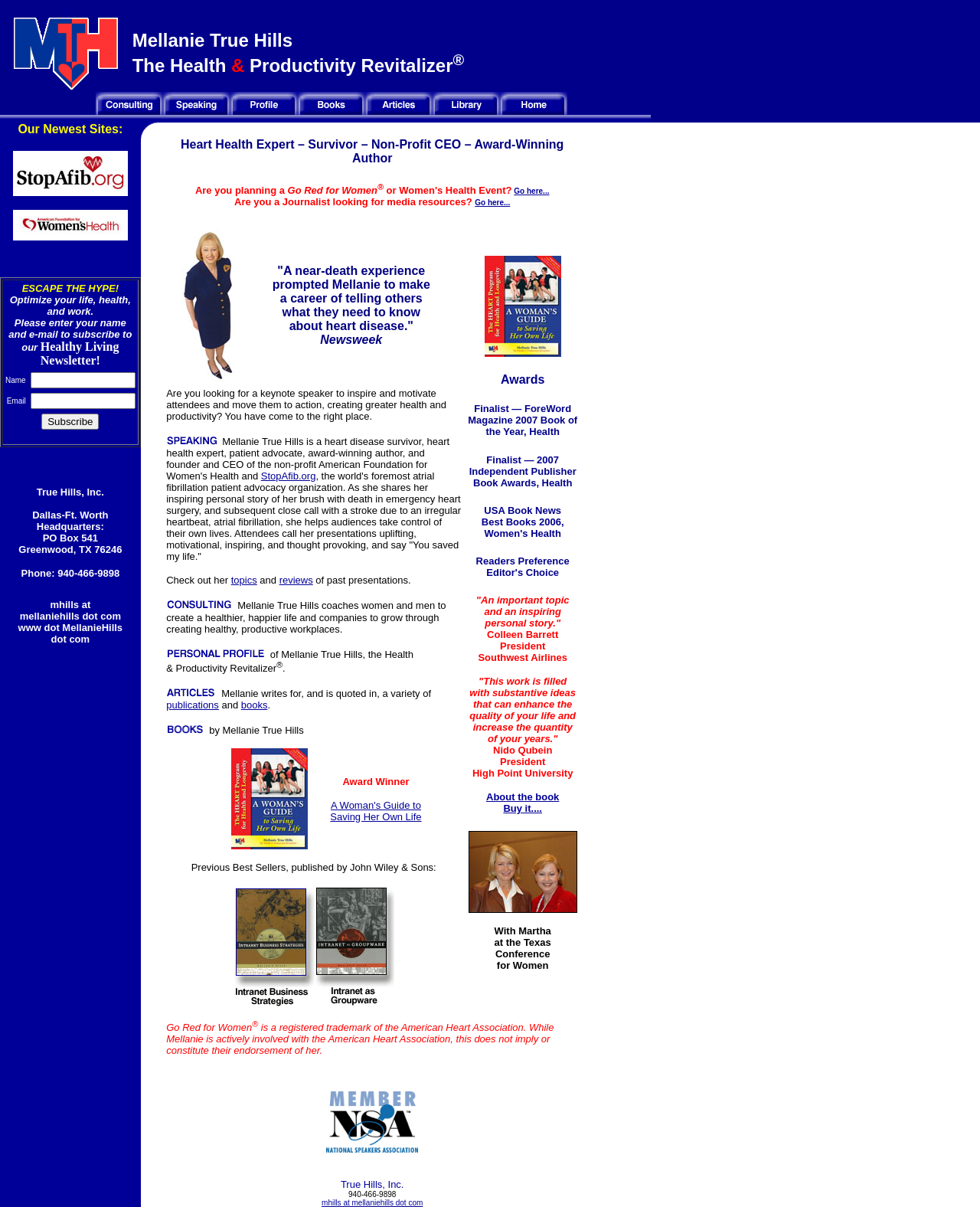Please provide a one-word or phrase answer to the question: 
What is the purpose of the form at the bottom of the page?

Subscribe to Healthy Living Newsletter